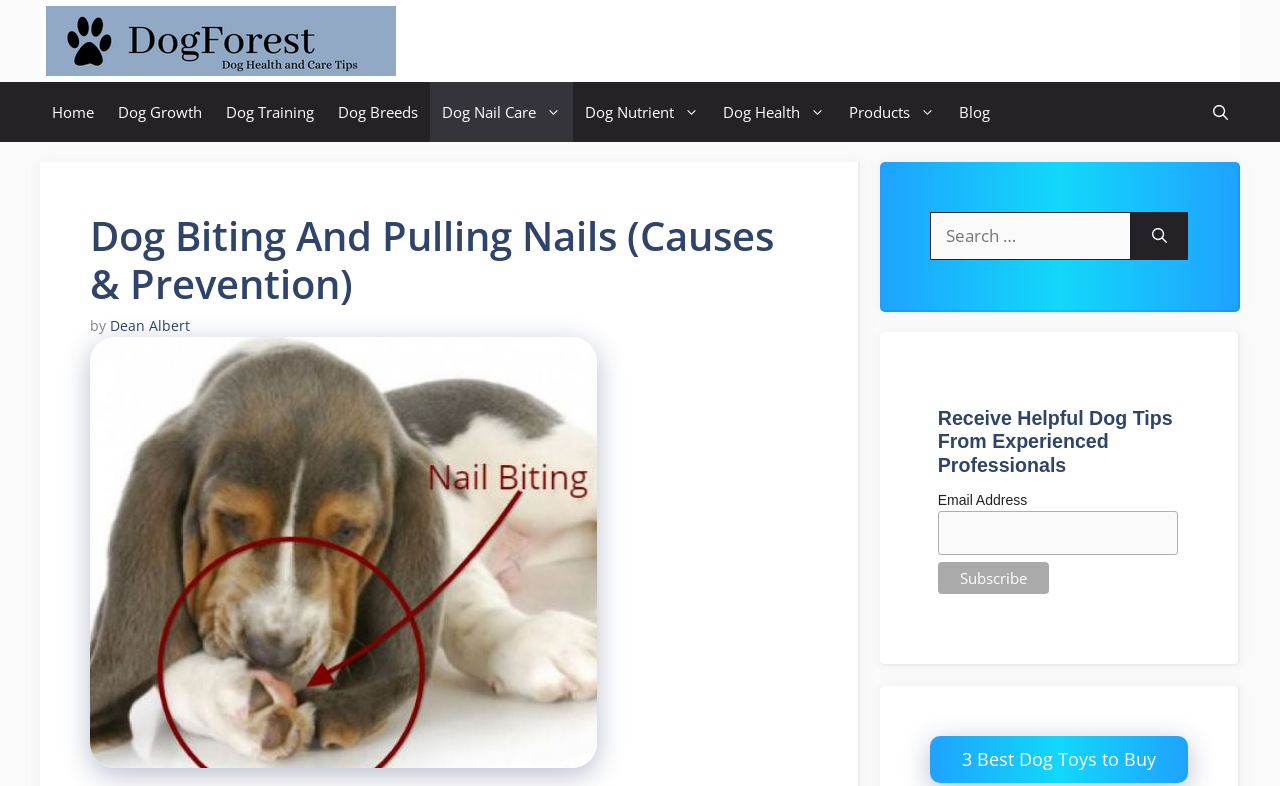Describe all the visual and textual components of the webpage comprehensively.

The webpage is about dog nail care, specifically discussing the issue of dog biting and pulling nails. At the top, there is a banner with the site's logo, "Dogsforest.com", accompanied by a link to the site's homepage. Below the banner, a navigation menu is situated, featuring links to various sections of the website, including "Home", "Dog Growth", "Dog Training", and more.

The main content area is divided into several sections. The first section features a heading that reads "Dog Biting And Pulling Nails (Causes & Prevention)" and is accompanied by a subheading with the author's name, "Dean Albert". Below this, there is an image related to dog nail bed infections.

To the right of the main content area, there is a search bar with a label "Search for:" and a button to initiate the search. Below the search bar, there is a section with a heading that encourages users to receive helpful dog tips from experienced professionals. This section includes a form to input an email address and a "Subscribe" button.

Further down the page, there is another section with a heading that recommends three best dog toys to buy. Overall, the webpage is focused on providing information and resources related to dog care and health, with a specific emphasis on nail care.